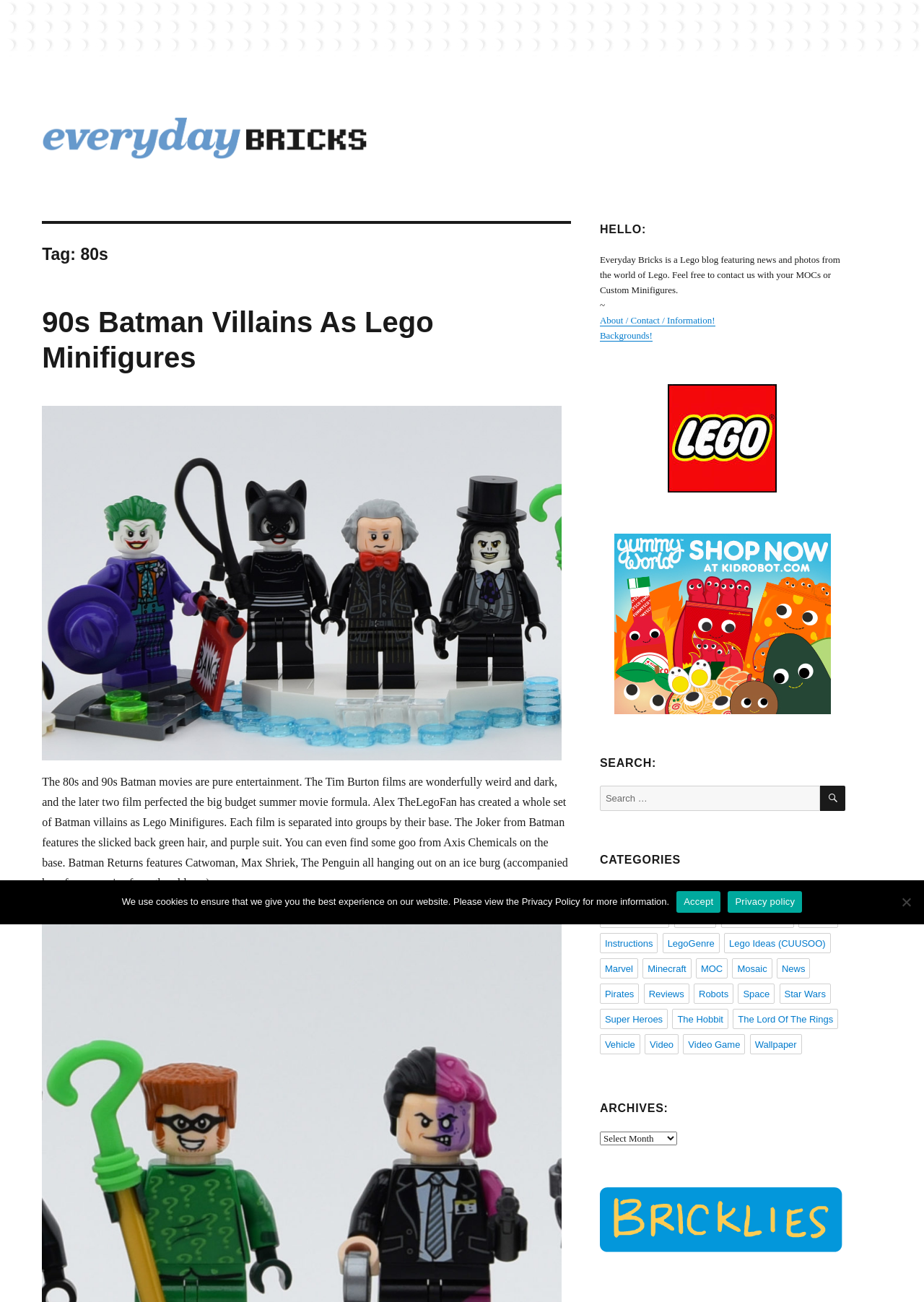Find the bounding box coordinates of the UI element according to this description: "Terms & Condition".

None